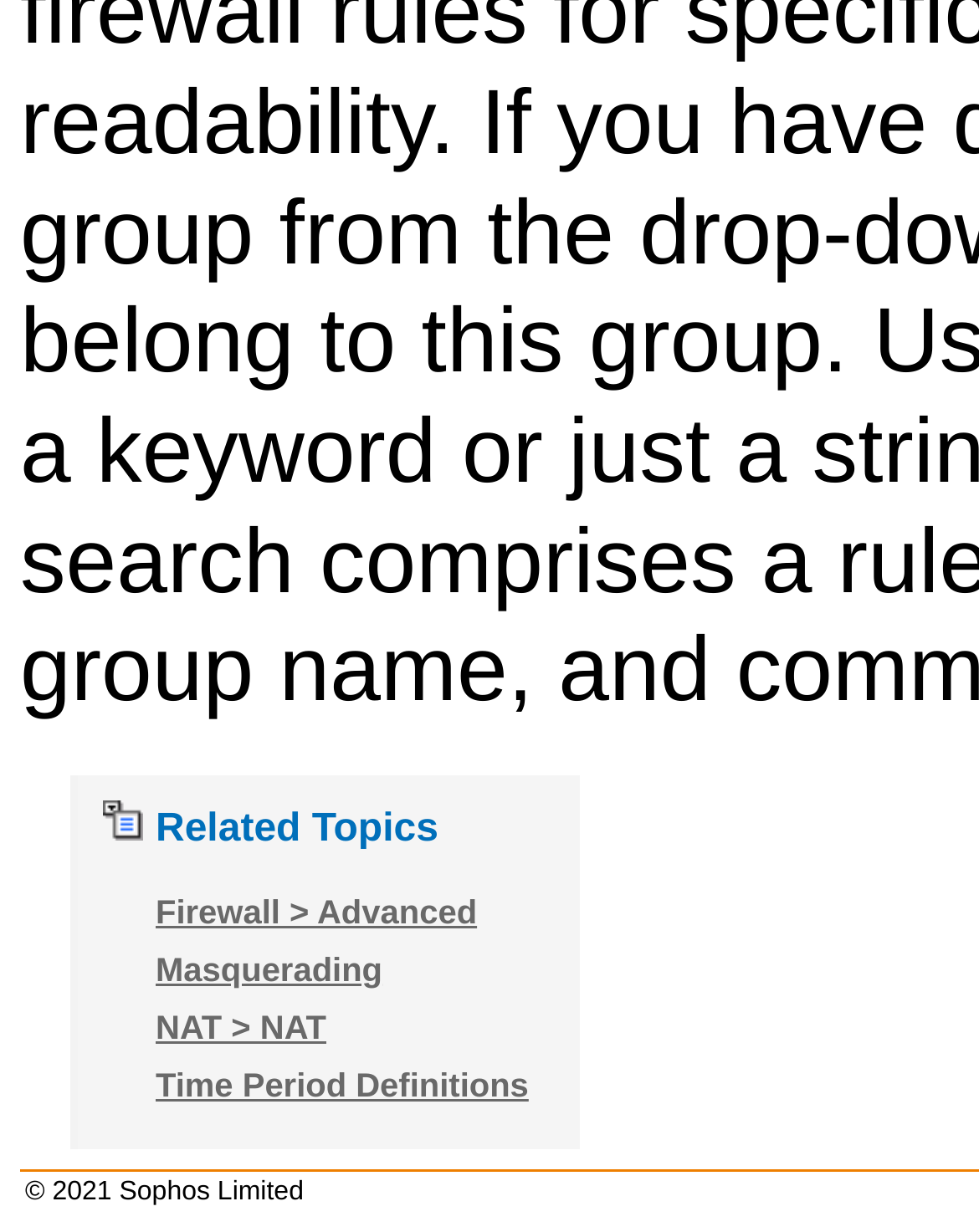Given the description of a UI element: "Masquerading", identify the bounding box coordinates of the matching element in the webpage screenshot.

[0.159, 0.758, 0.391, 0.788]